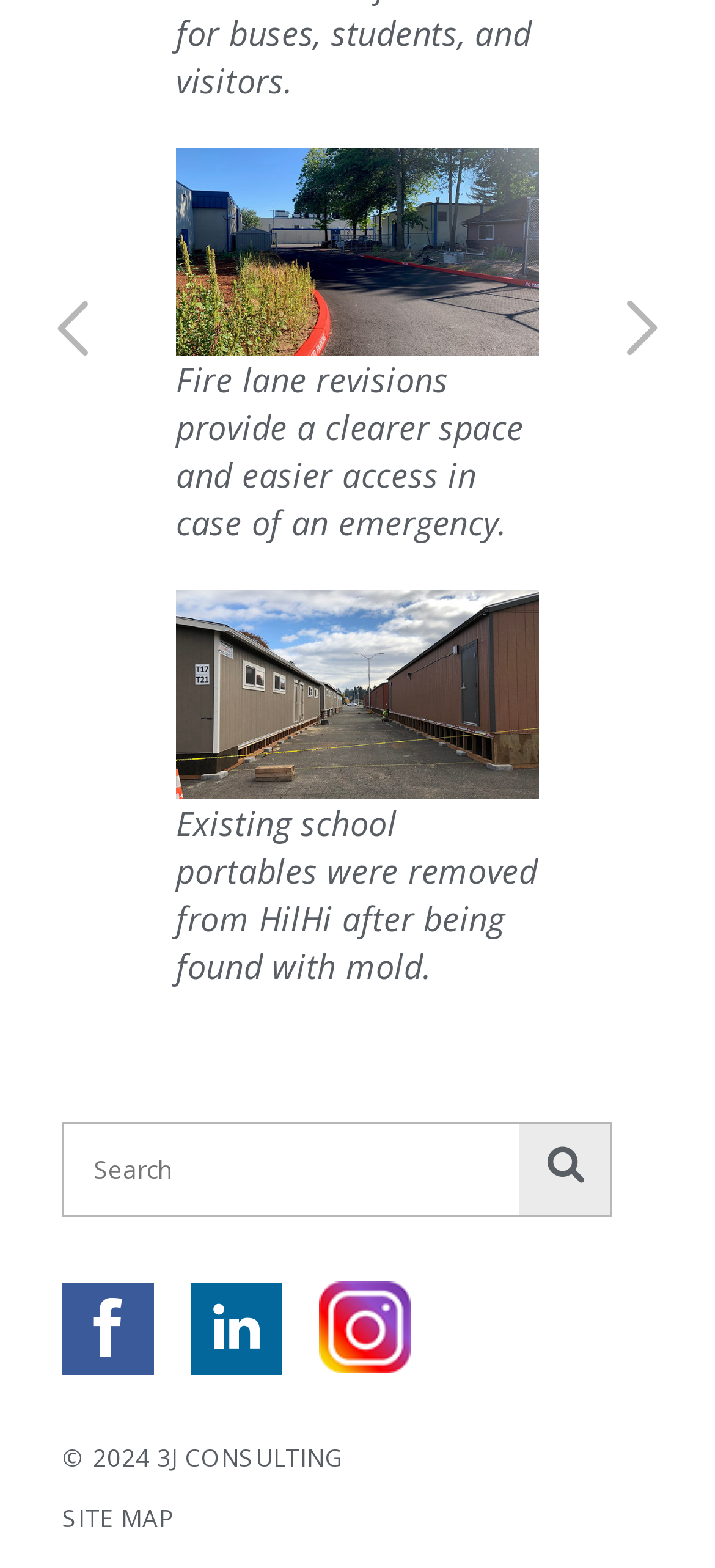What is the function of the button with the '' icon?
Examine the webpage screenshot and provide an in-depth answer to the question.

The button with the '' icon is located next to a textbox, which suggests that it is a search button. This is a common design pattern in web interfaces, where a search button is placed next to a search input field.